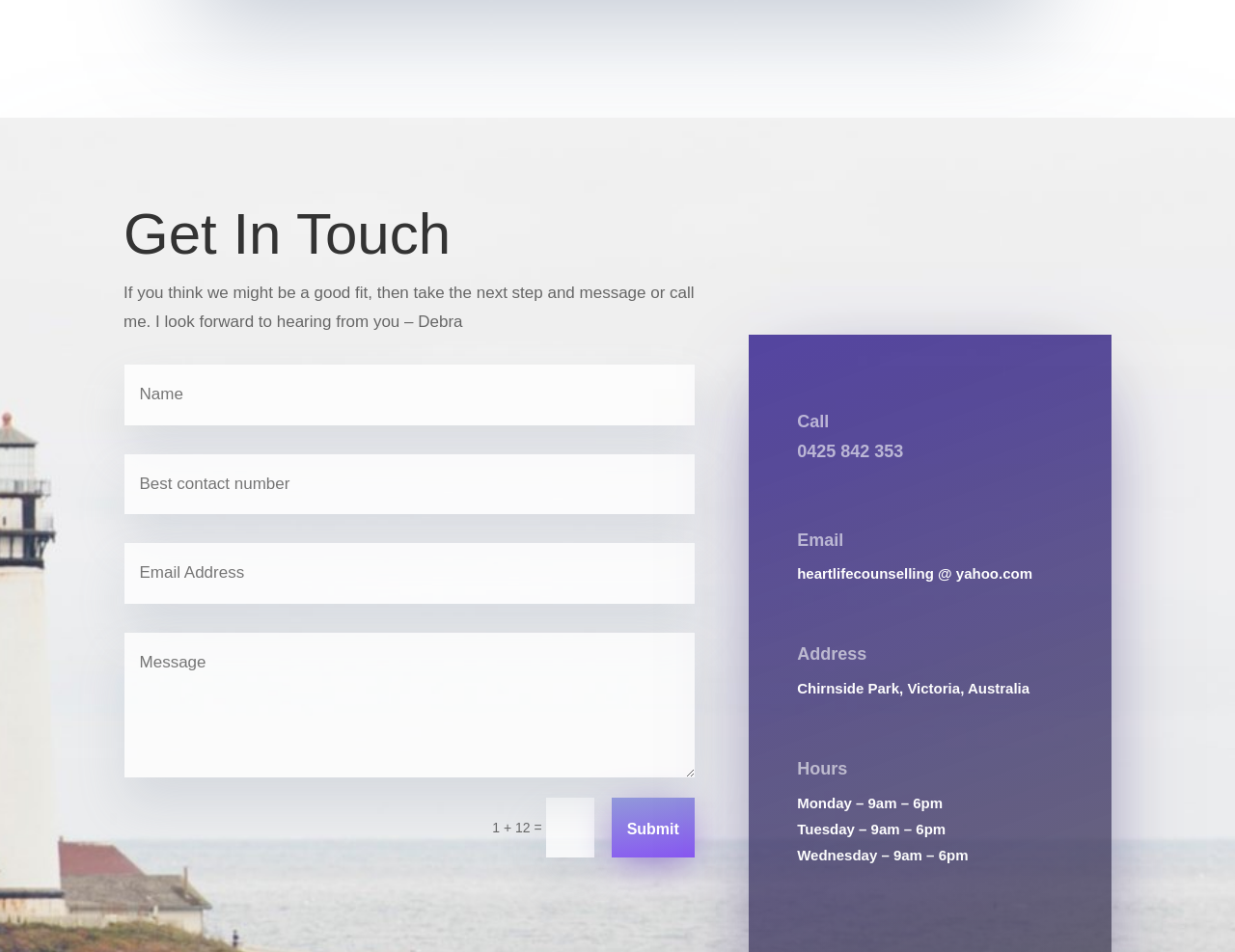What is the email address to contact?
Using the visual information, respond with a single word or phrase.

heartlifecounselling@yahoo.com